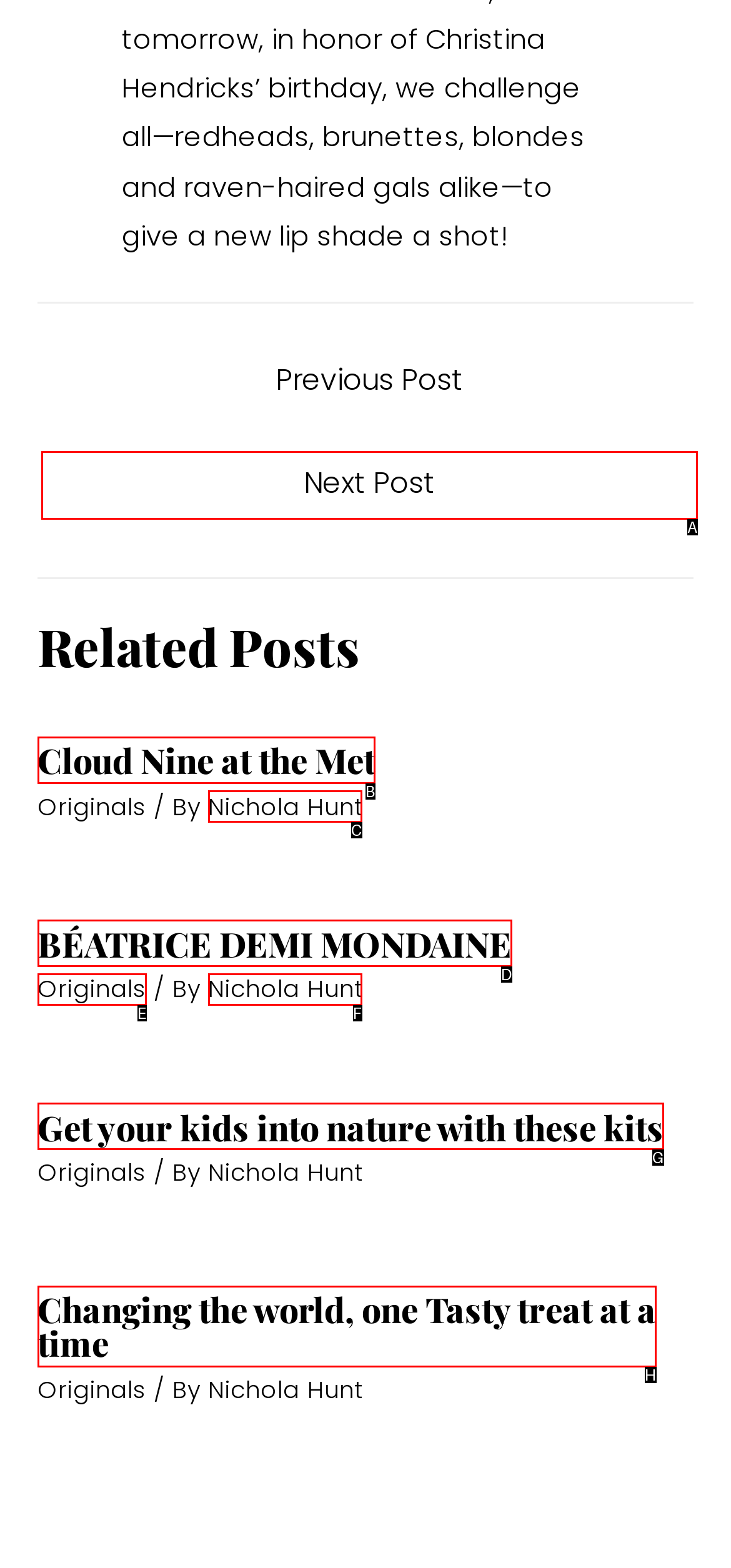Determine which HTML element best suits the description: Originals. Reply with the letter of the matching option.

E